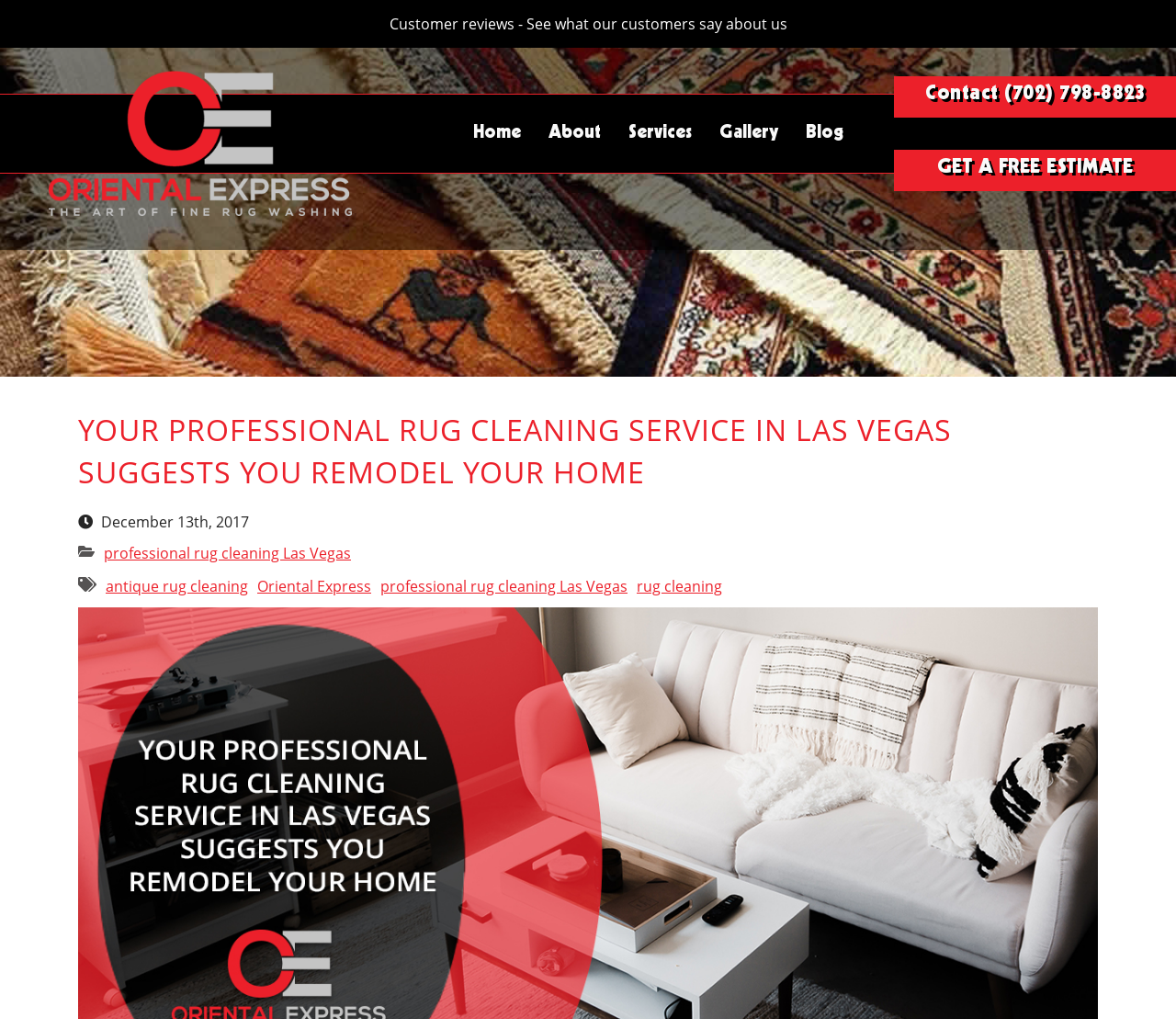Specify the bounding box coordinates of the region I need to click to perform the following instruction: "Click on the logo". The coordinates must be four float numbers in the range of 0 to 1, i.e., [left, top, right, bottom].

[0.042, 0.069, 0.3, 0.211]